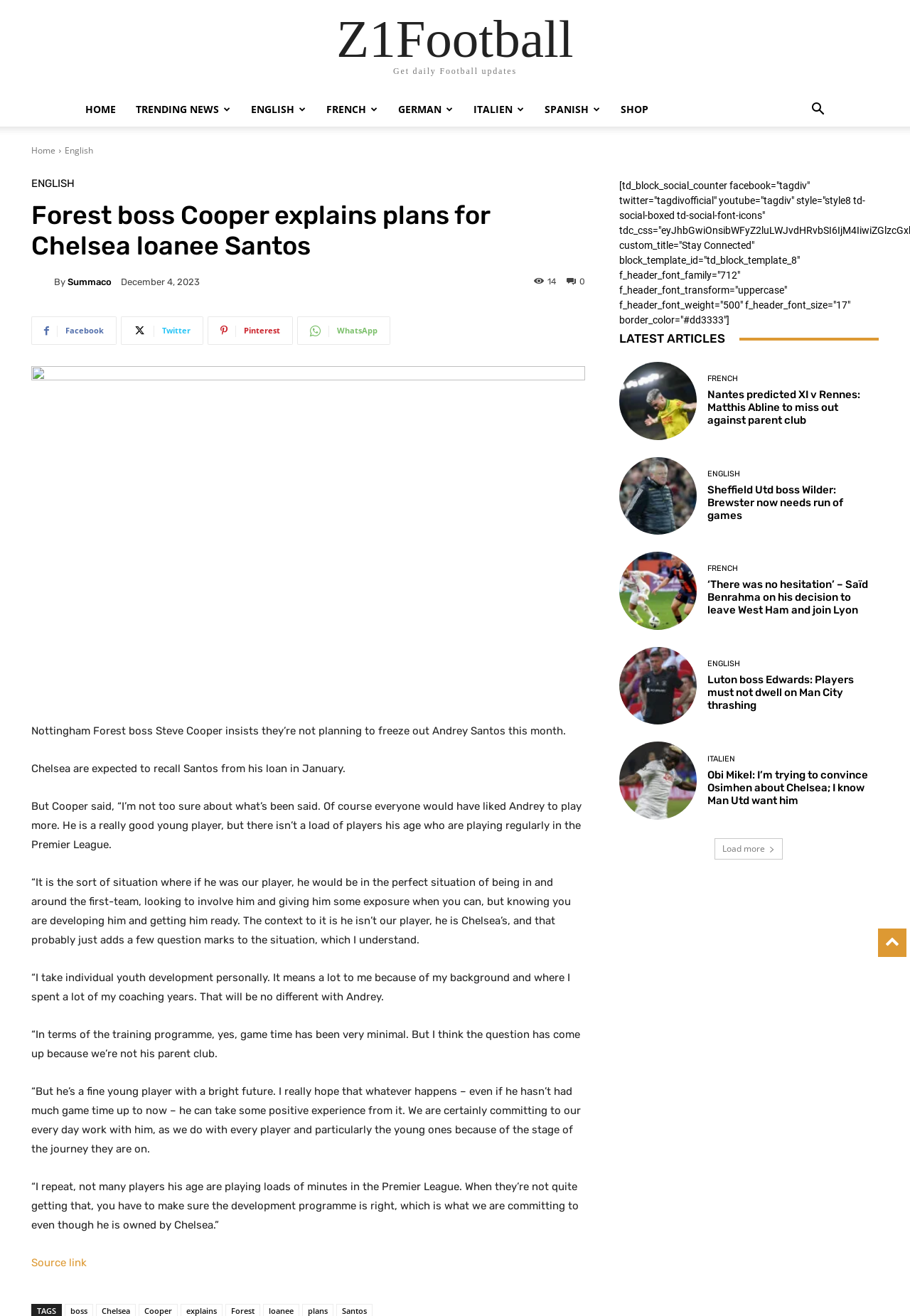Point out the bounding box coordinates of the section to click in order to follow this instruction: "Visit the NEWS section".

None